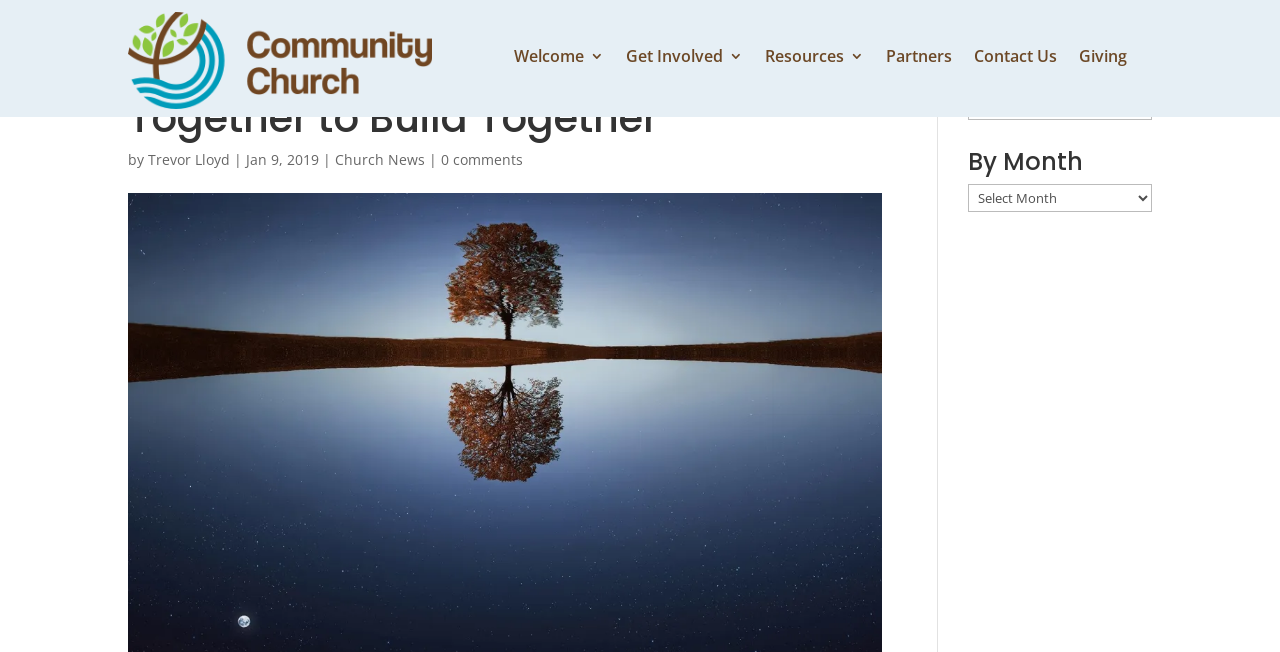Identify the bounding box coordinates for the element you need to click to achieve the following task: "Click on 'Get Involved'". Provide the bounding box coordinates as four float numbers between 0 and 1, in the form [left, top, right, bottom].

[0.489, 0.075, 0.58, 0.108]